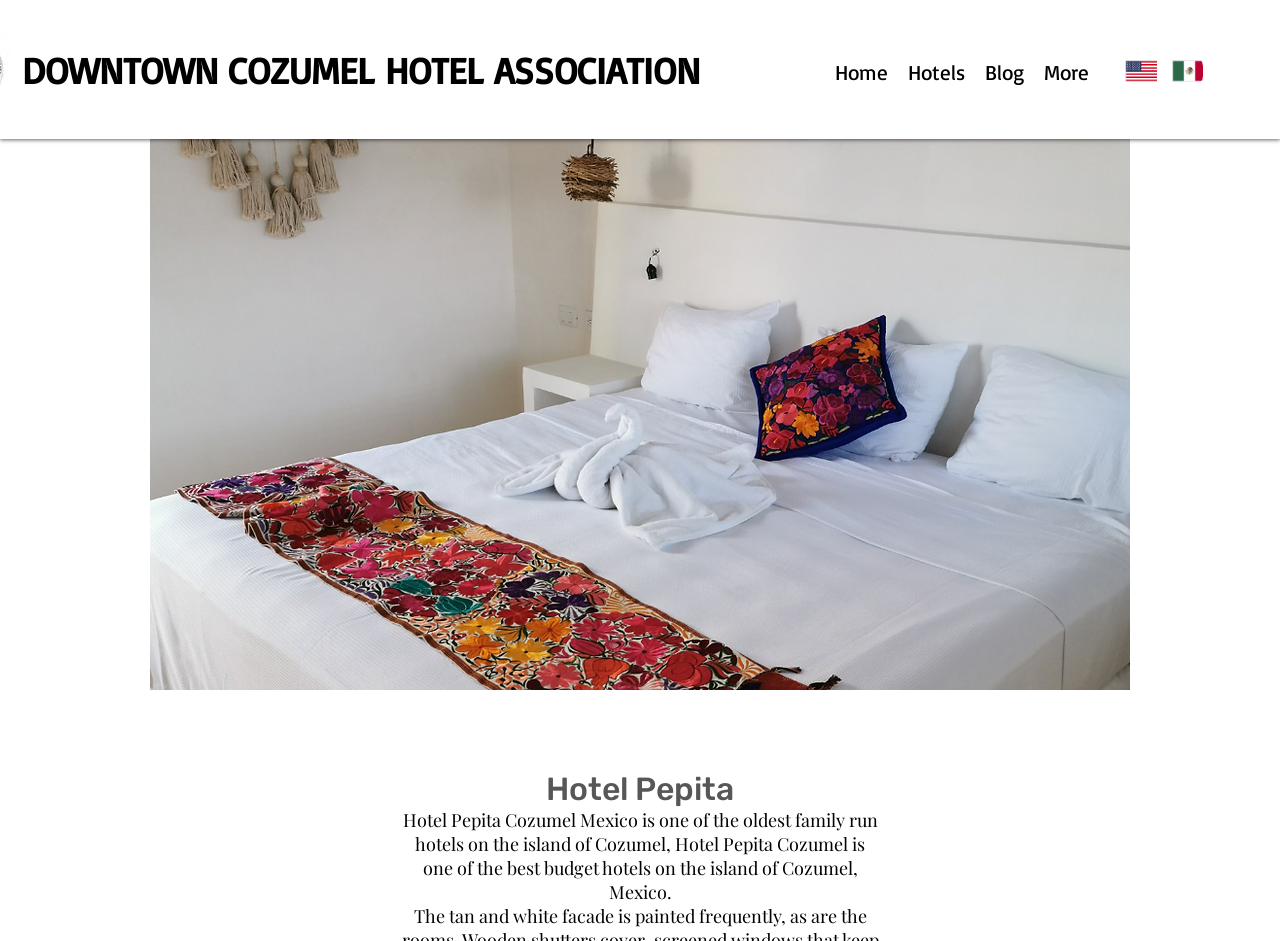What type of hotel is Hotel Pepita?
Give a detailed explanation using the information visible in the image.

I found the answer by reading the static text section, which describes the hotel as 'one of the best budget hotels on the island of Cozumel, Mexico'.